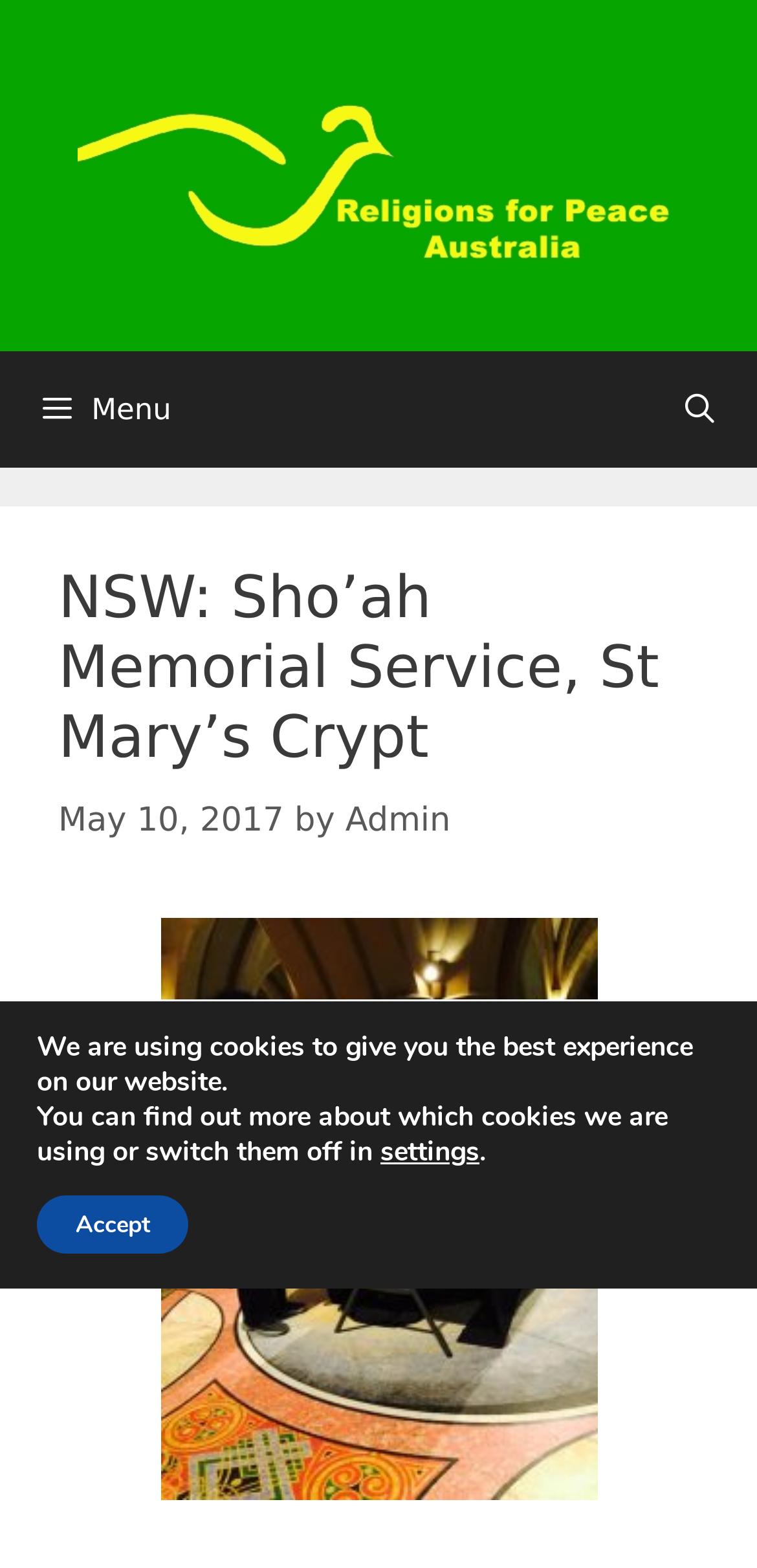What is the date of the Sho'ah Memorial Service?
Use the information from the screenshot to give a comprehensive response to the question.

I found the date by looking at the time element in the header section, which contains the static text 'May 10, 2017'.